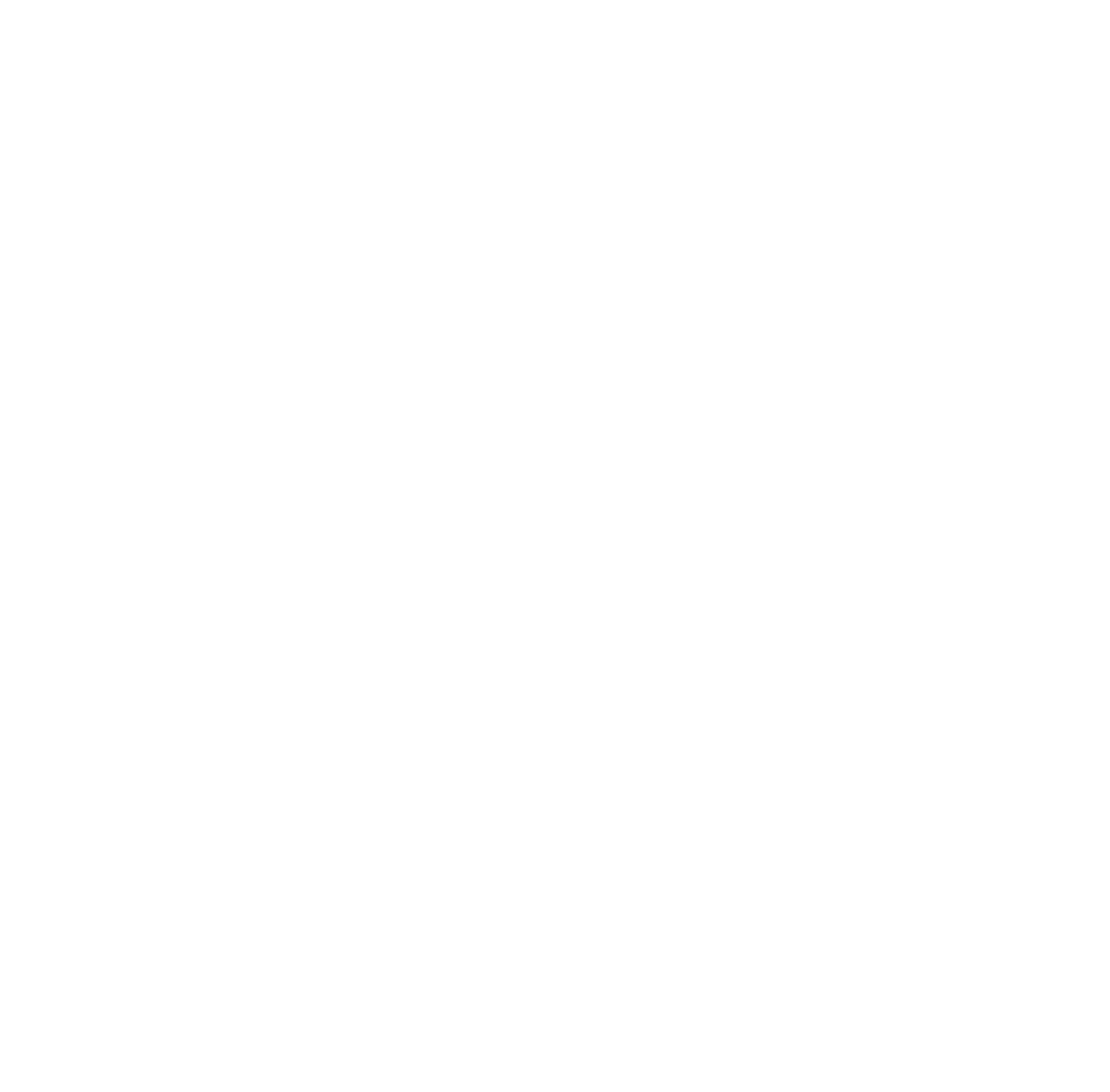How many pages are there in the pagination?
Answer the question with a single word or phrase derived from the image.

5